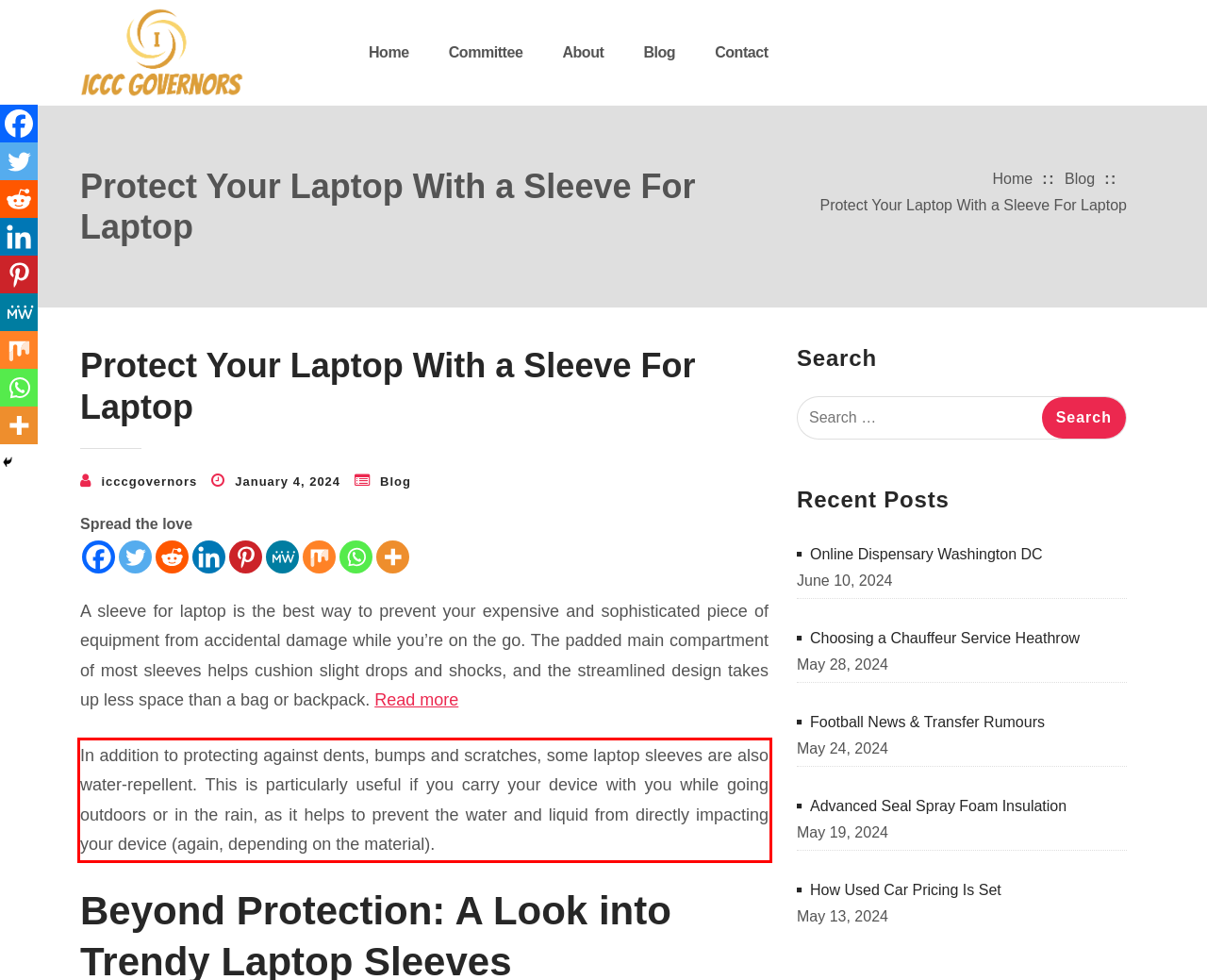Within the screenshot of the webpage, locate the red bounding box and use OCR to identify and provide the text content inside it.

In addition to protecting against dents, bumps and scratches, some laptop sleeves are also water-repellent. This is particularly useful if you carry your device with you while going outdoors or in the rain, as it helps to prevent the water and liquid from directly impacting your device (again, depending on the material).